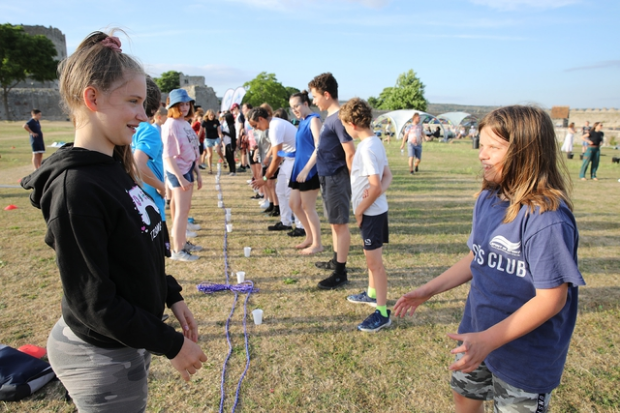Illustrate the image with a detailed caption.

This vibrant image captures a lively scene at Portchester Castle, where youth from various church groups have gathered for a celebration event dubbed ‘High Tide at Portchester Castle’. In the foreground, two young participants are engaged in an interactive game, displaying a sense of joy and camaraderie. They are part of a larger group lined up along a rope or a delineator on the grassy grounds, emphasizing teamwork and friendly competition.

The backdrop showcases the historic castle, adding a picturesque charm to the setting. Groups of young people can be seen enjoying their time, with a few tents set up, suggesting a festive atmosphere filled with activities such as games, music, and food. This event not only provided an opportunity for fun but also aimed to foster a sense of community and spiritual connection among attendees aged 11-18, marking the end of a fruitful year of youth services.